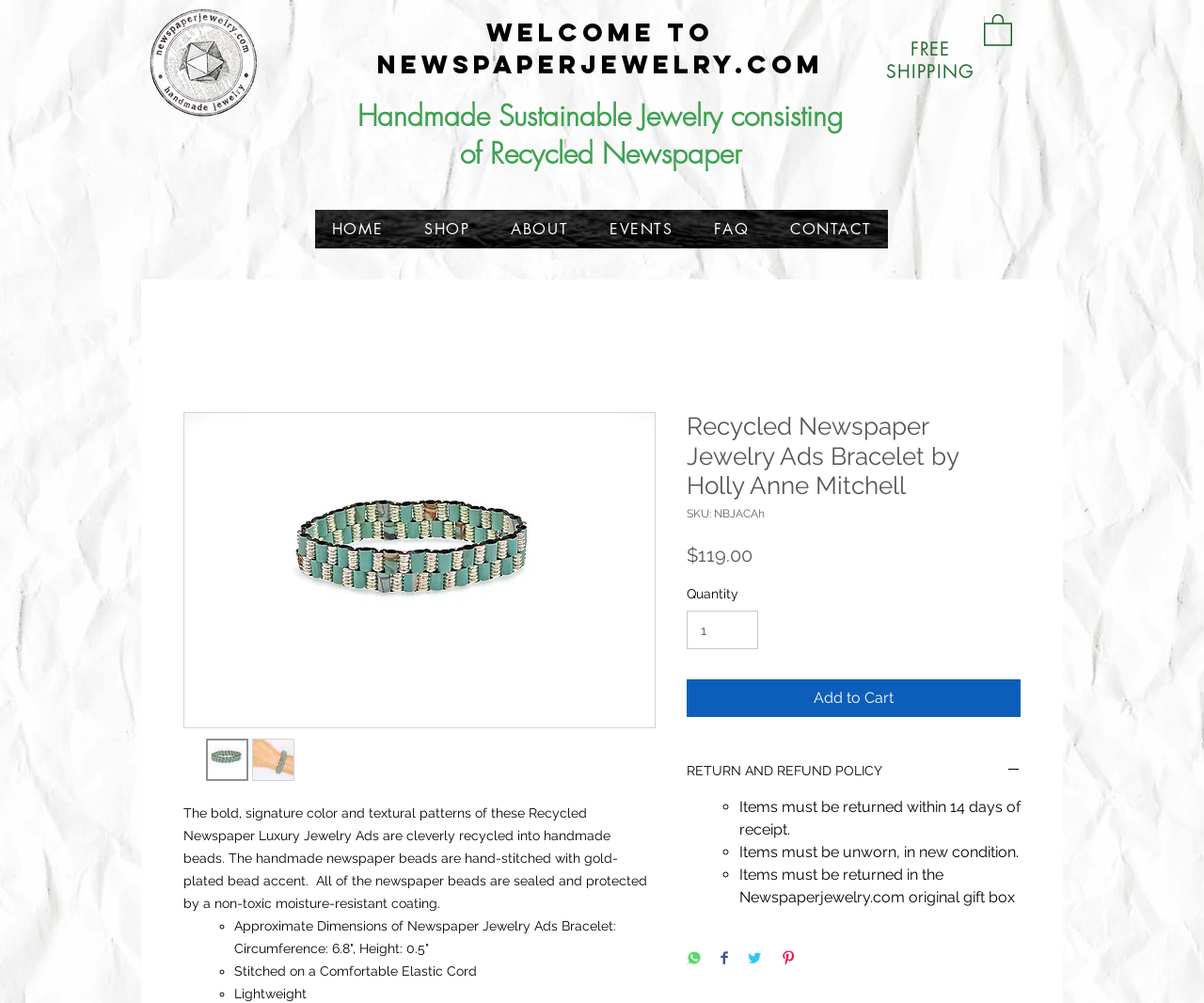Please identify the bounding box coordinates of the clickable region that I should interact with to perform the following instruction: "Click the 'Add to Cart' button". The coordinates should be expressed as four float numbers between 0 and 1, i.e., [left, top, right, bottom].

[0.57, 0.677, 0.848, 0.715]